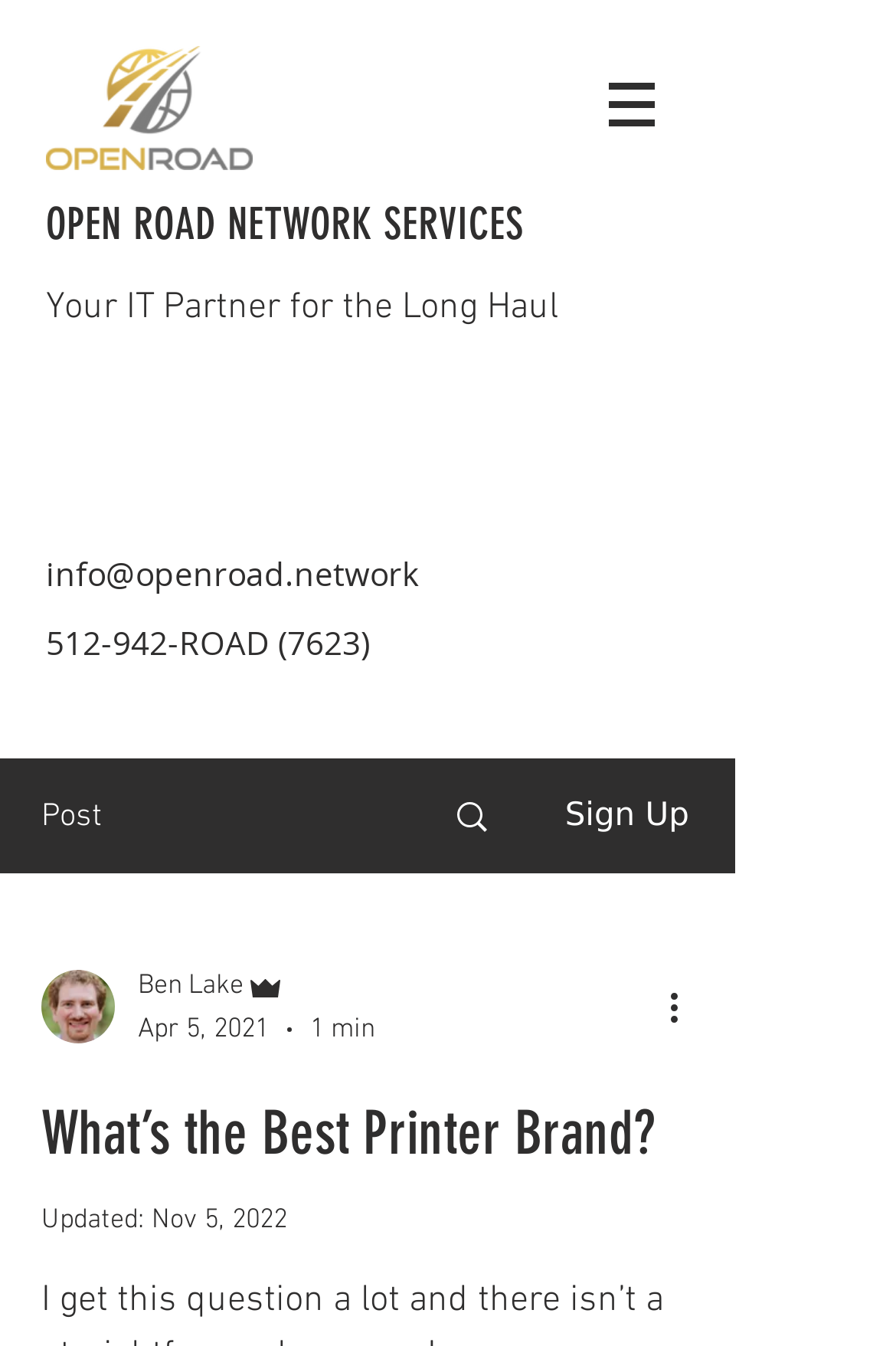What is the phone number?
Kindly offer a comprehensive and detailed response to the question.

I found the phone number by looking at the static text element on the page, which has the text '512-942-ROAD (7623)'.